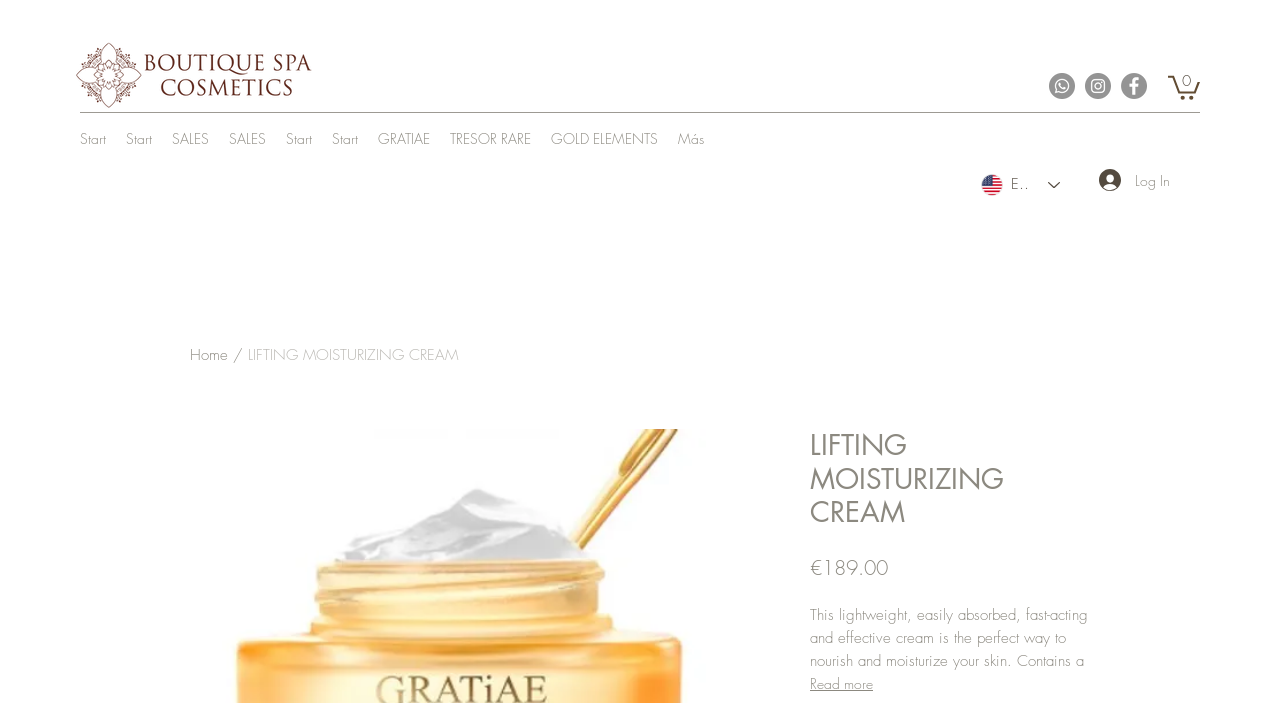Identify the bounding box coordinates for the UI element described by the following text: "LIFTING MOISTURIZING CREAM". Provide the coordinates as four float numbers between 0 and 1, in the format [left, top, right, bottom].

[0.194, 0.491, 0.358, 0.519]